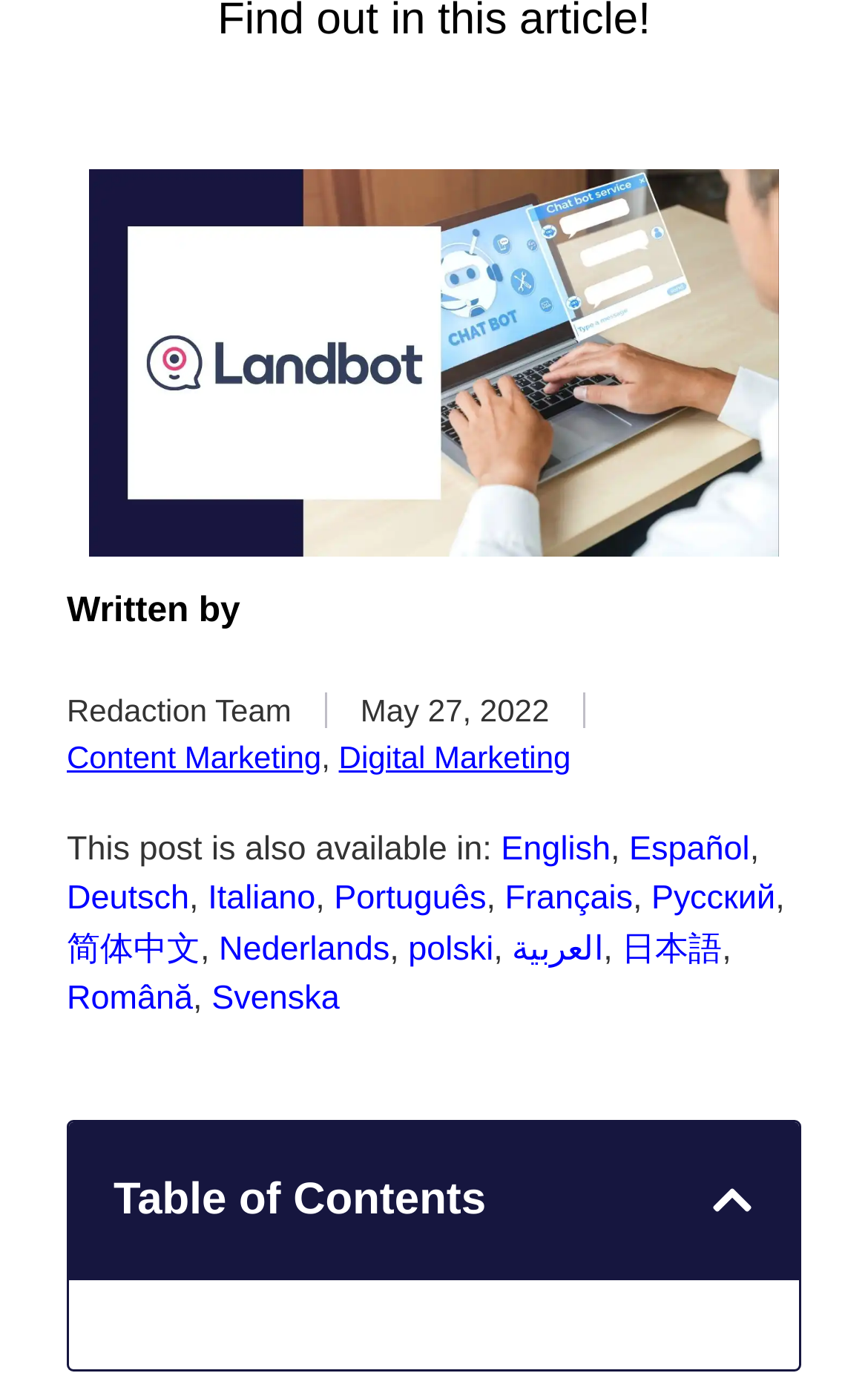Is the table of contents expanded?
Please provide a single word or phrase in response based on the screenshot.

Yes